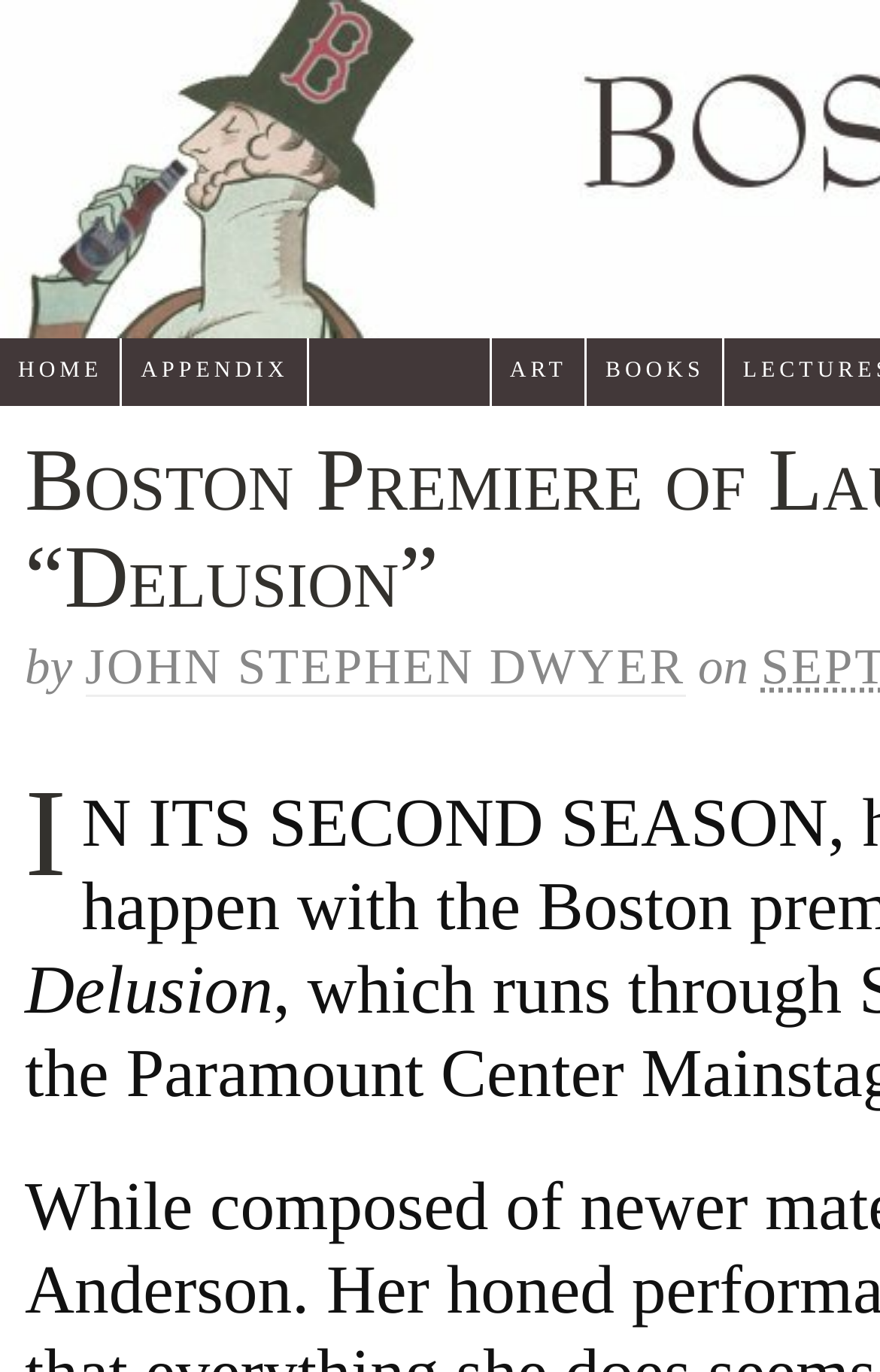Identify the bounding box for the UI element described as: "John Stephen Dwyer". Ensure the coordinates are four float numbers between 0 and 1, formatted as [left, top, right, bottom].

[0.097, 0.465, 0.779, 0.508]